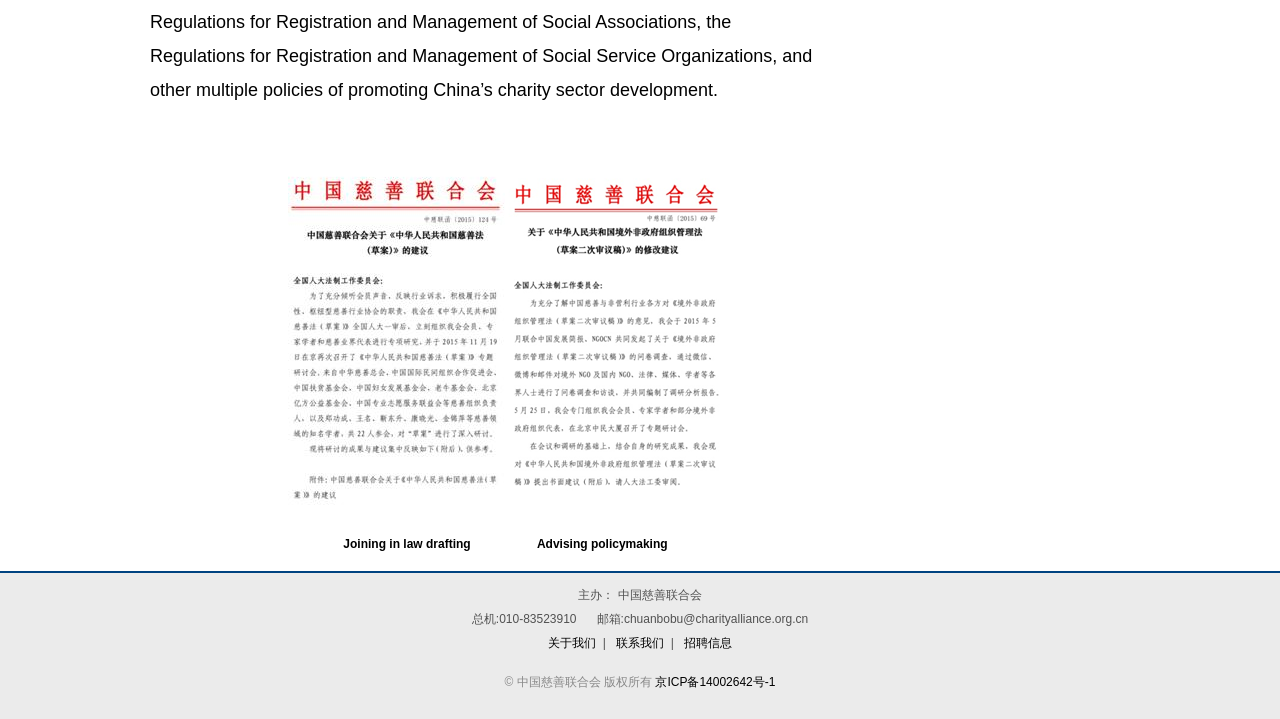What is the phone number of the organization?
Using the visual information, answer the question in a single word or phrase.

010-83523910